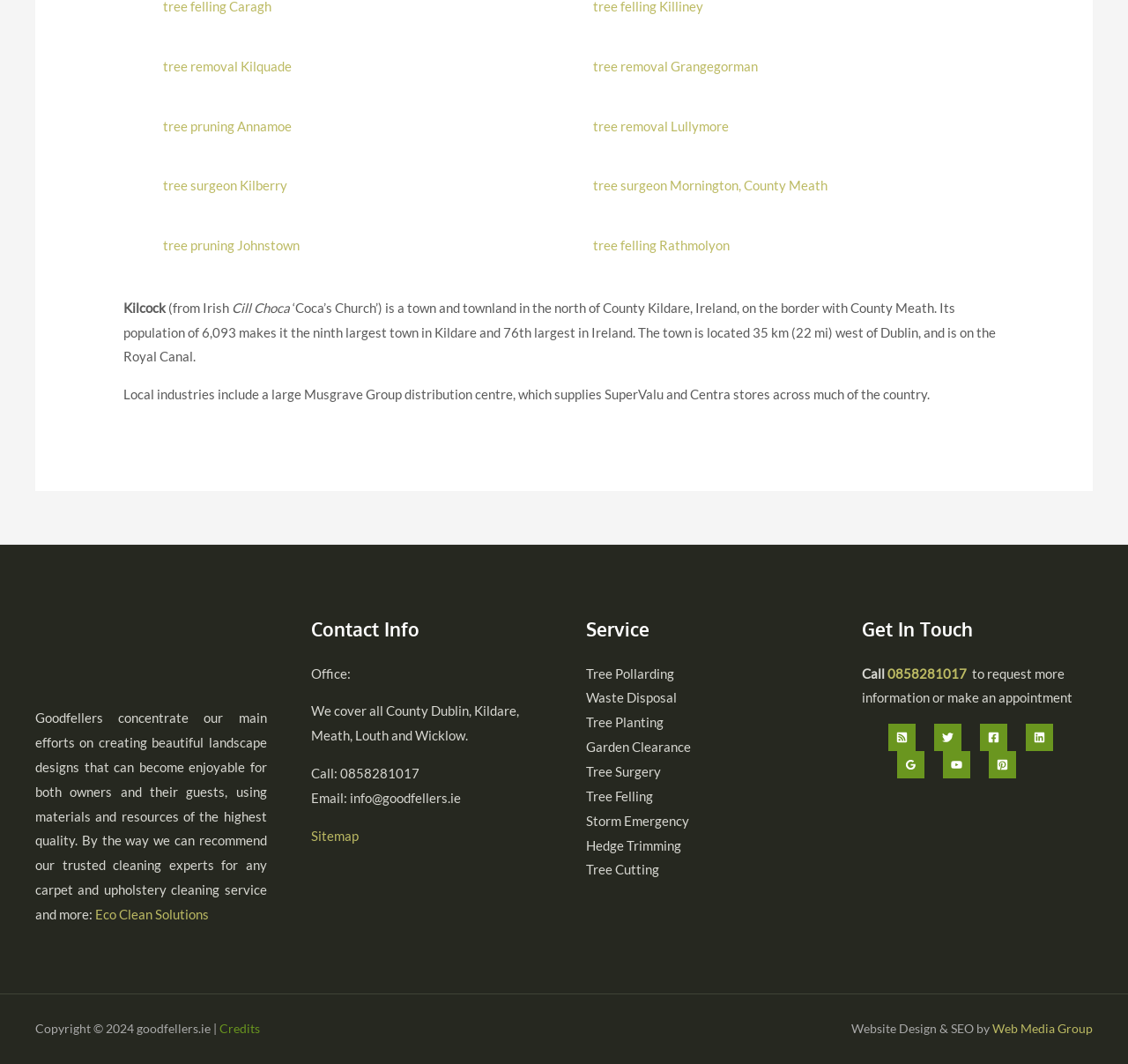Refer to the image and answer the question with as much detail as possible: What is the phone number to call for more information?

The answer can be found in the static text element with the text 'Call: 0858281017' at coordinates [0.275, 0.719, 0.371, 0.734]. This element is a child of the 'Footer Widget 2' element and is located in the footer section of the page.